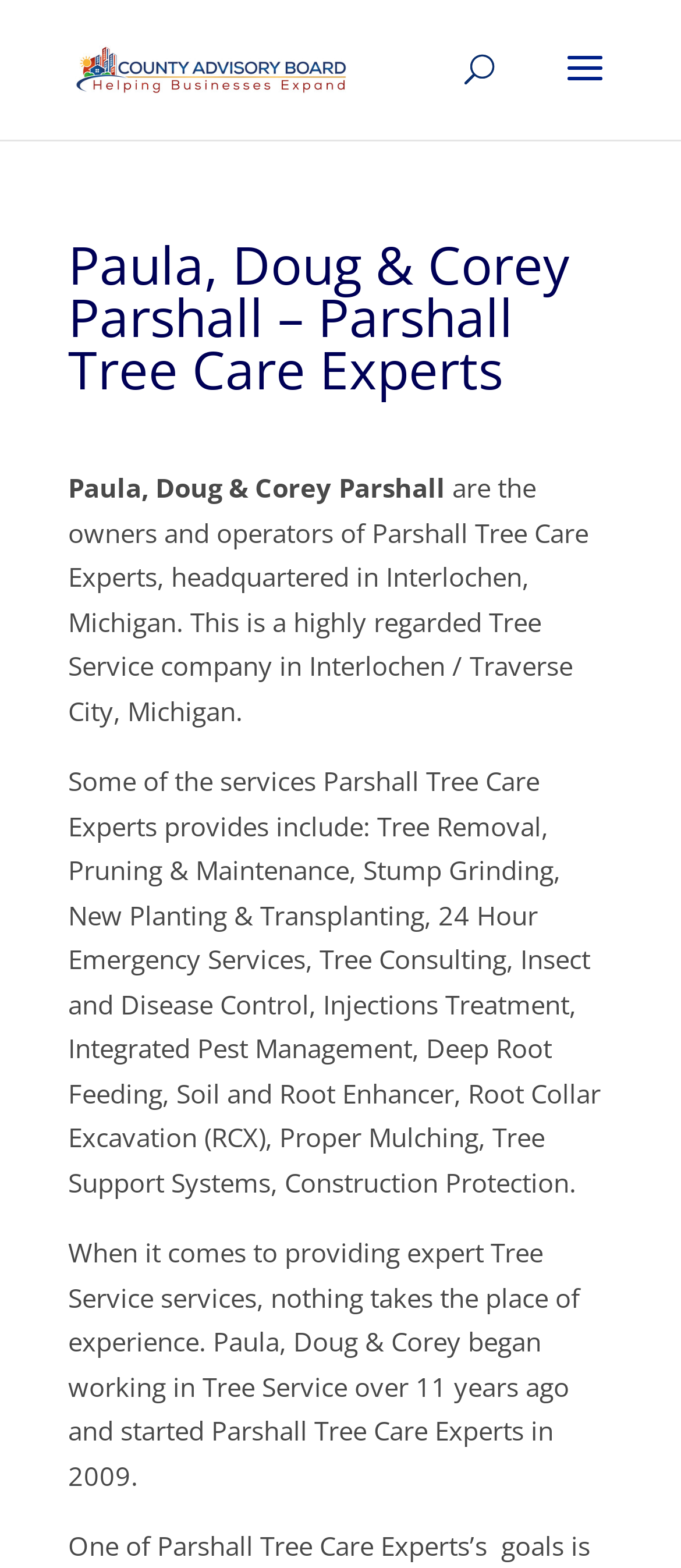What services does Parshall Tree Care Experts provide?
Relying on the image, give a concise answer in one word or a brief phrase.

Tree Removal, Pruning, etc.